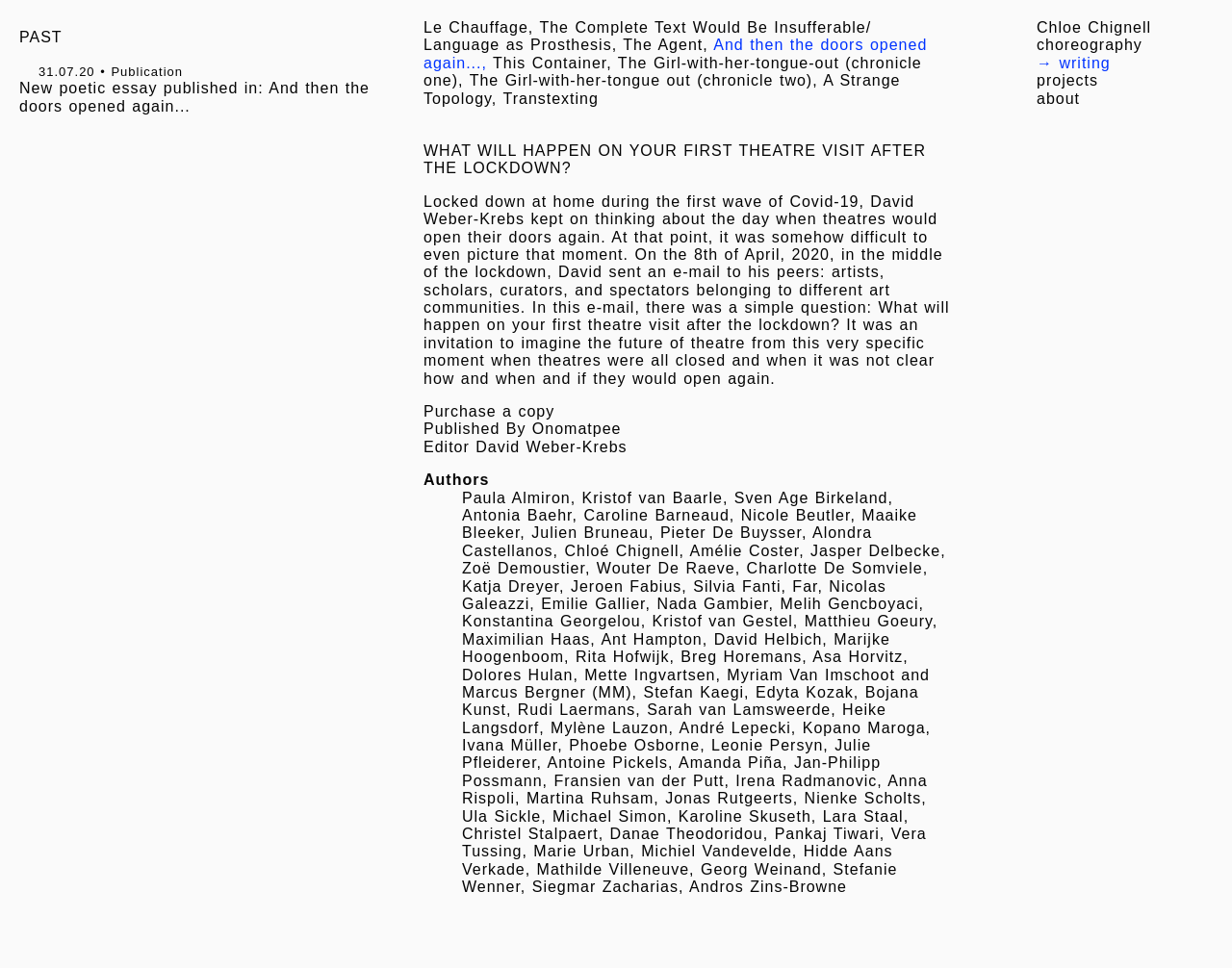Who is the editor of the publication?
Look at the image and respond with a one-word or short-phrase answer.

David Weber-Krebs